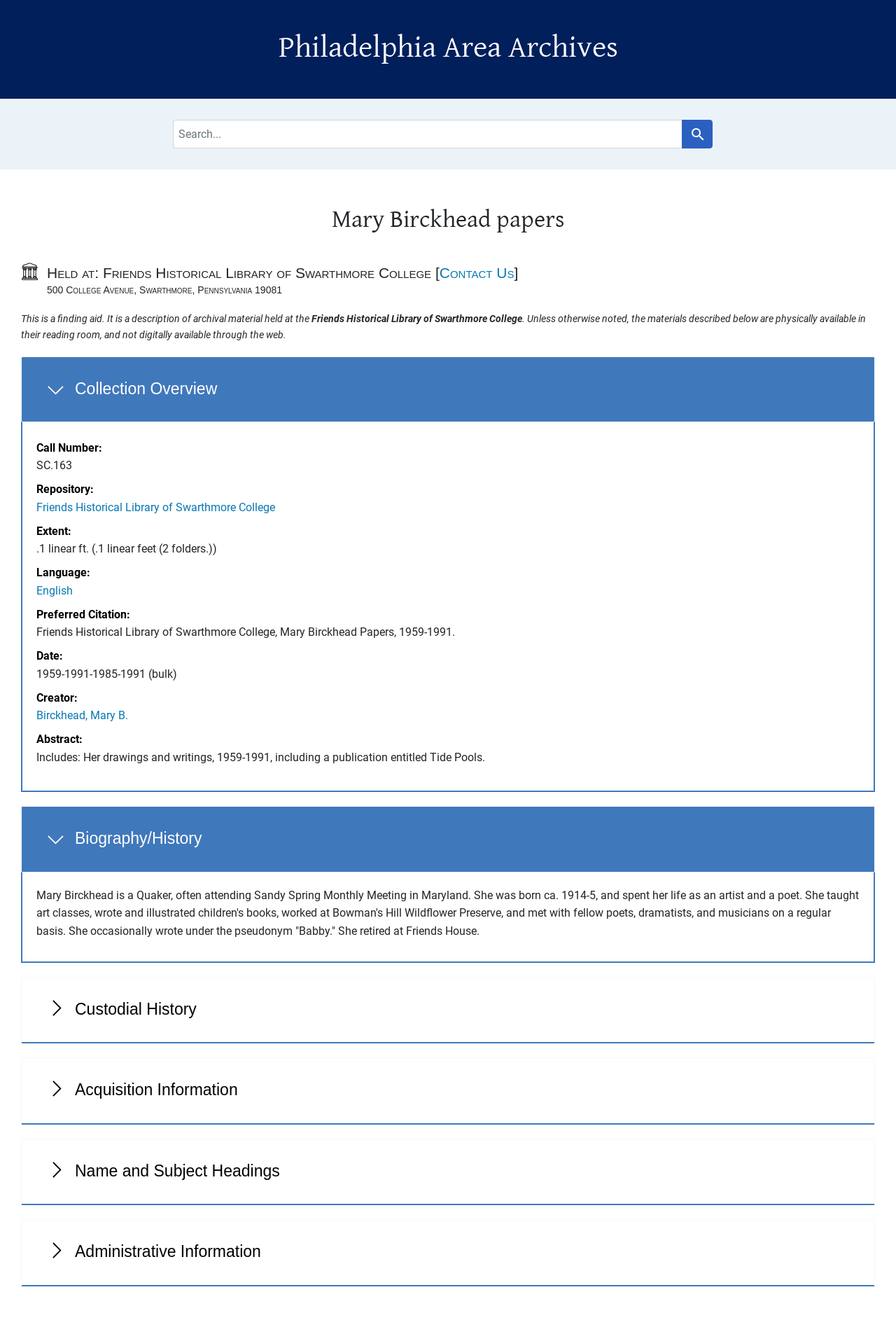Use a single word or phrase to answer the question:
Where is the collection held?

Friends Historical Library of Swarthmore College